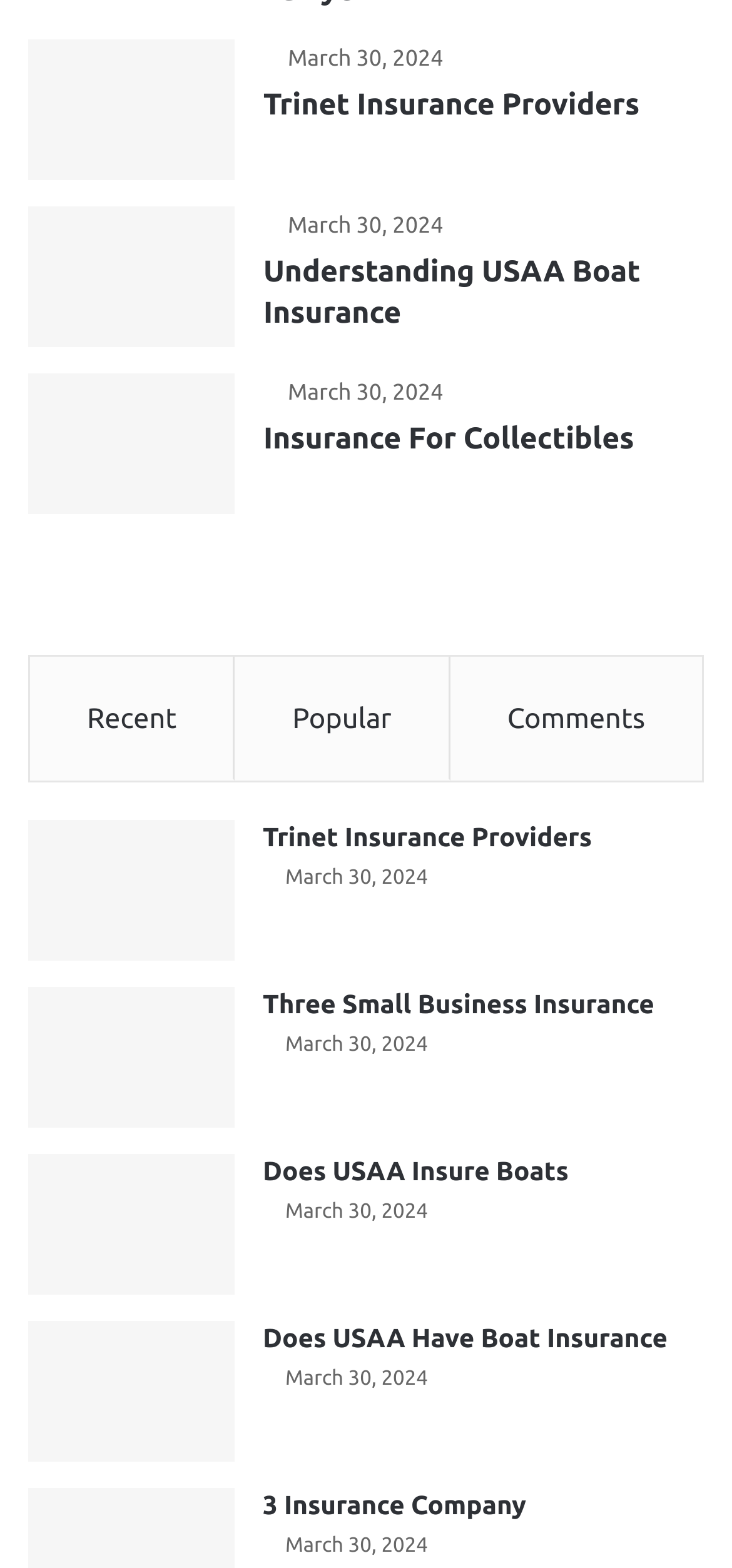Determine the bounding box coordinates for the area that should be clicked to carry out the following instruction: "Explore Insurance For Collectibles".

[0.039, 0.238, 0.321, 0.327]